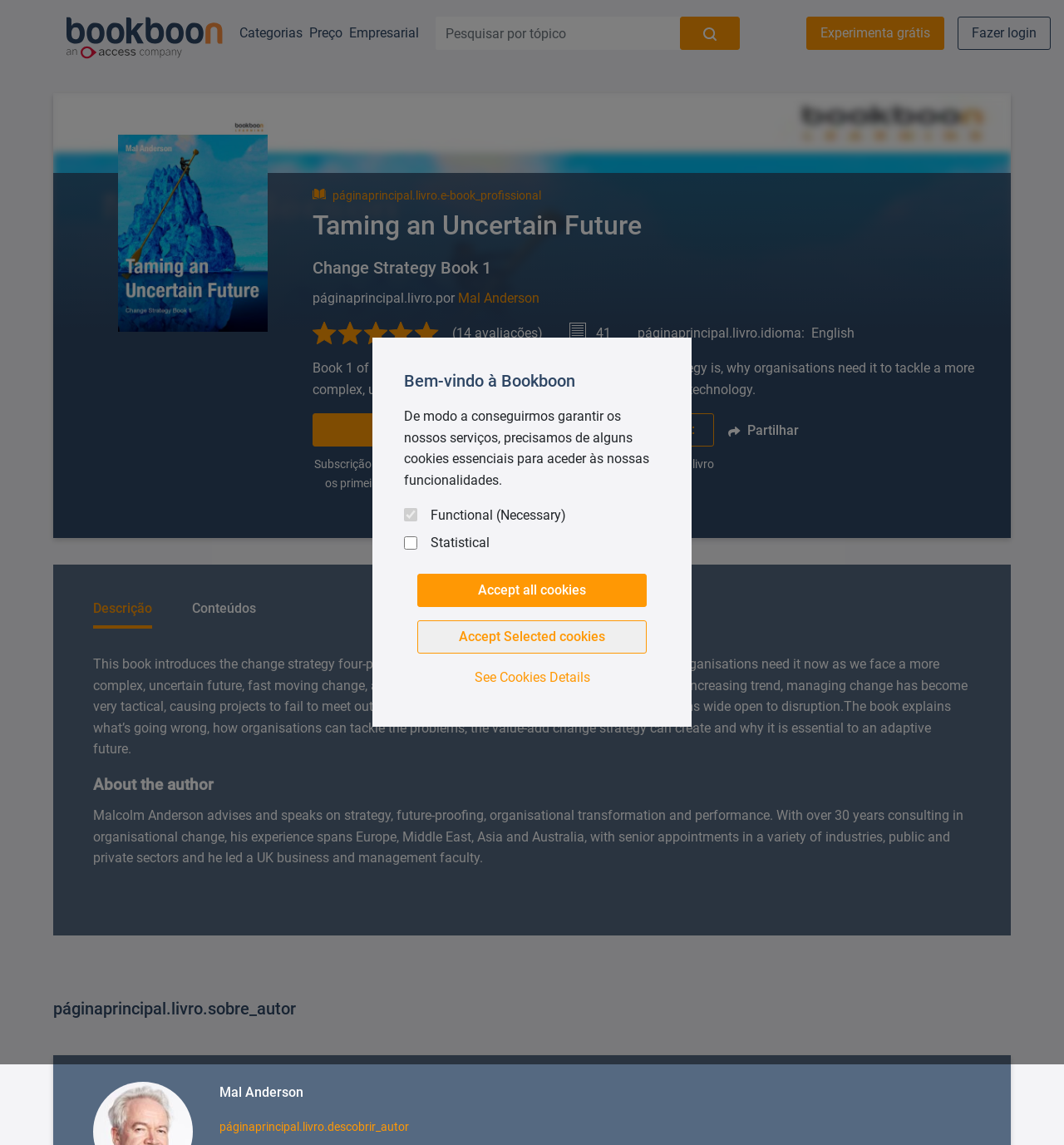Please answer the following question using a single word or phrase: 
What is the price of this book?

$8.99/month